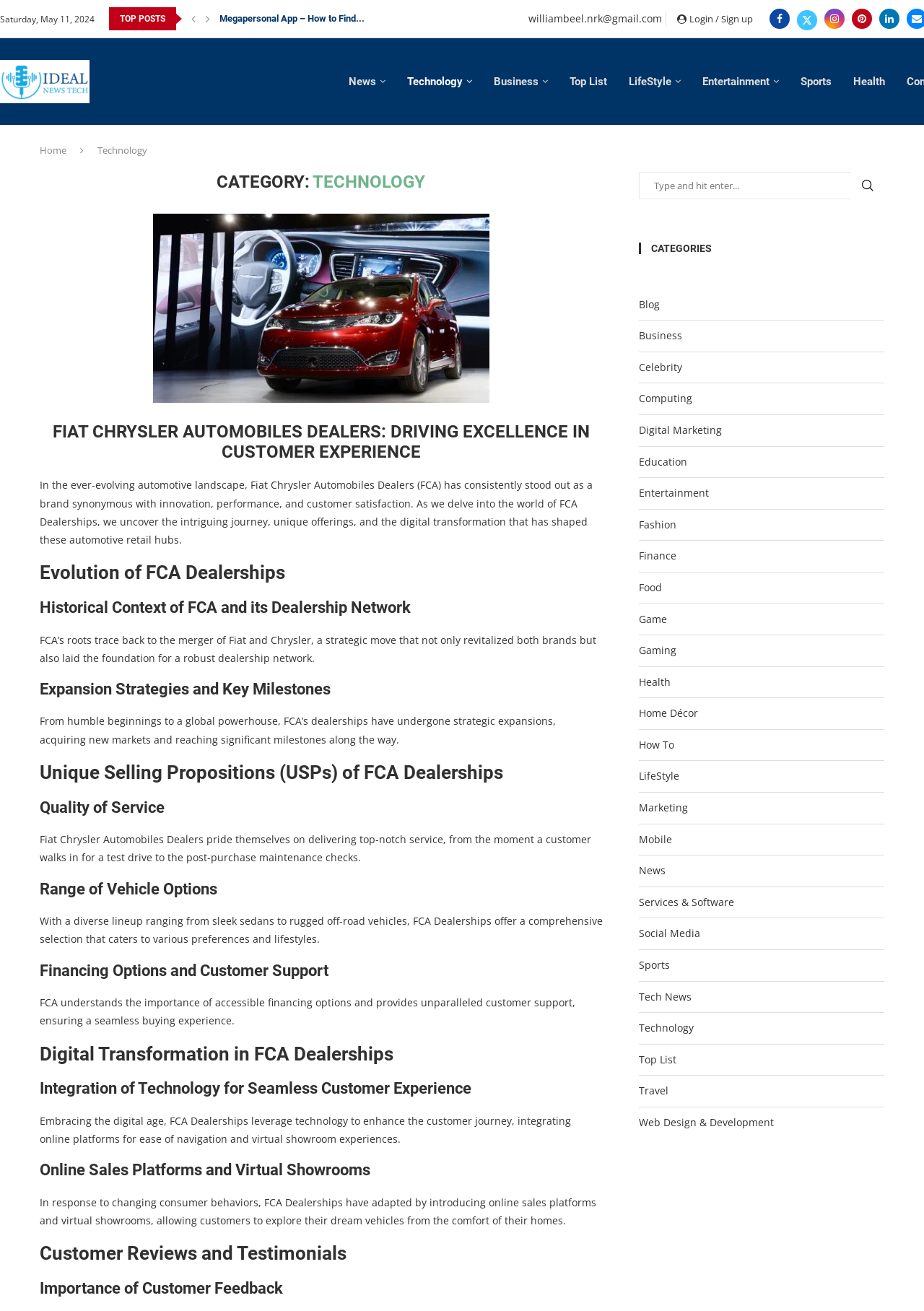Determine the bounding box coordinates for the UI element with the following description: "Computing". The coordinates should be four float numbers between 0 and 1, represented as [left, top, right, bottom].

[0.691, 0.299, 0.749, 0.309]